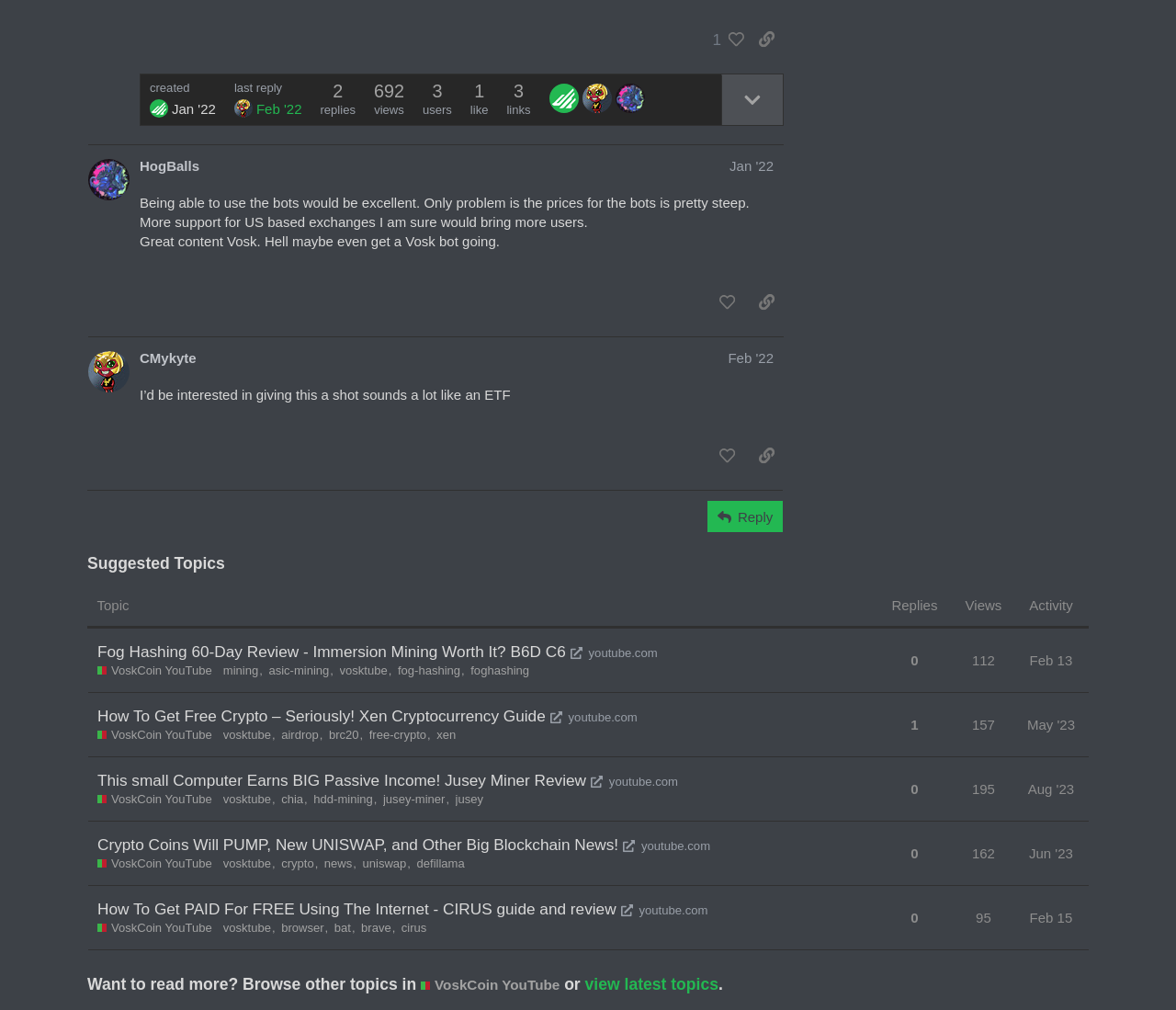Identify the bounding box coordinates of the specific part of the webpage to click to complete this instruction: "view suggested topic".

[0.074, 0.579, 0.926, 0.621]